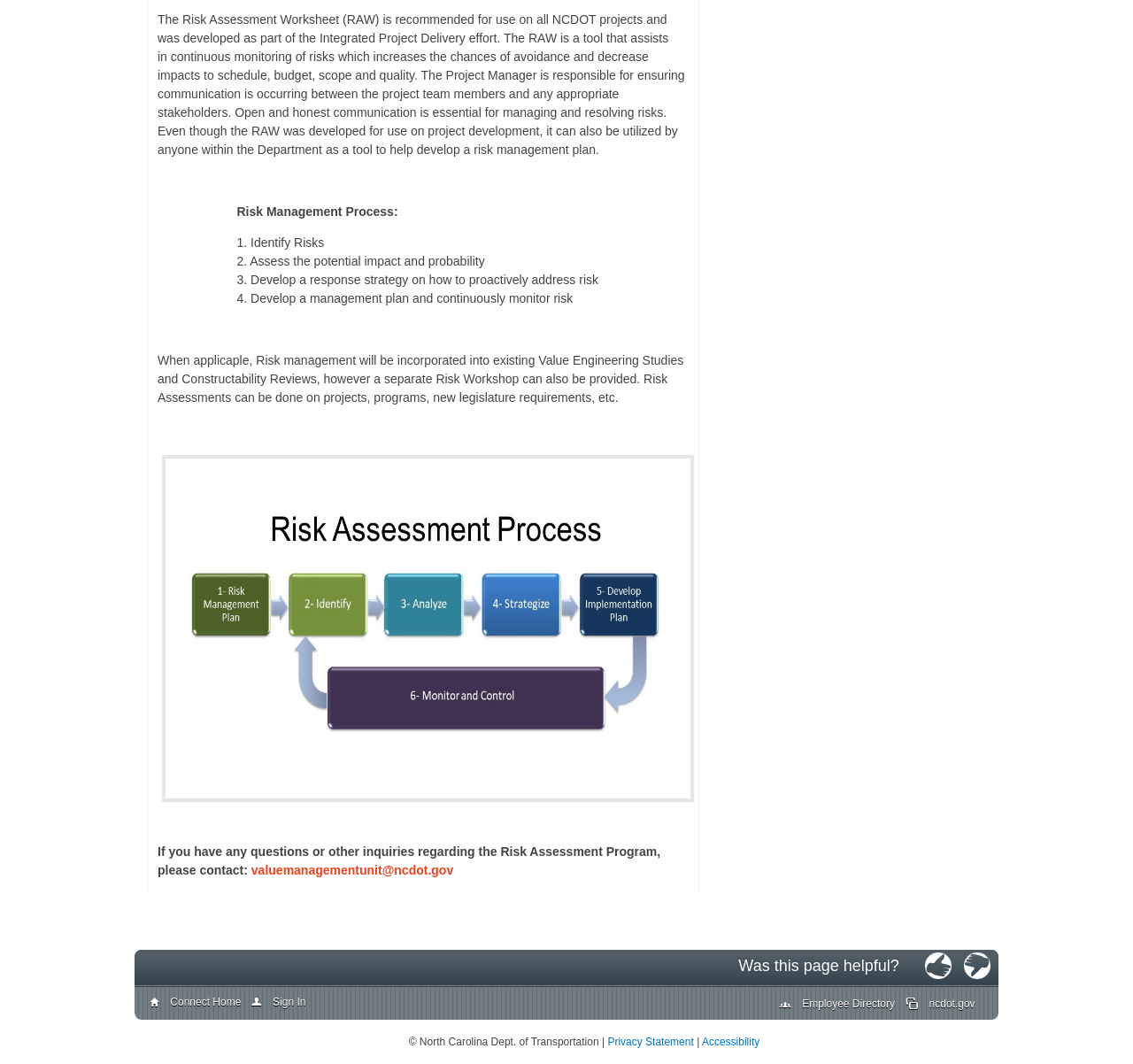Indicate the bounding box coordinates of the element that needs to be clicked to satisfy the following instruction: "Read the article about Rolex Datejust II". The coordinates should be four float numbers between 0 and 1, i.e., [left, top, right, bottom].

None